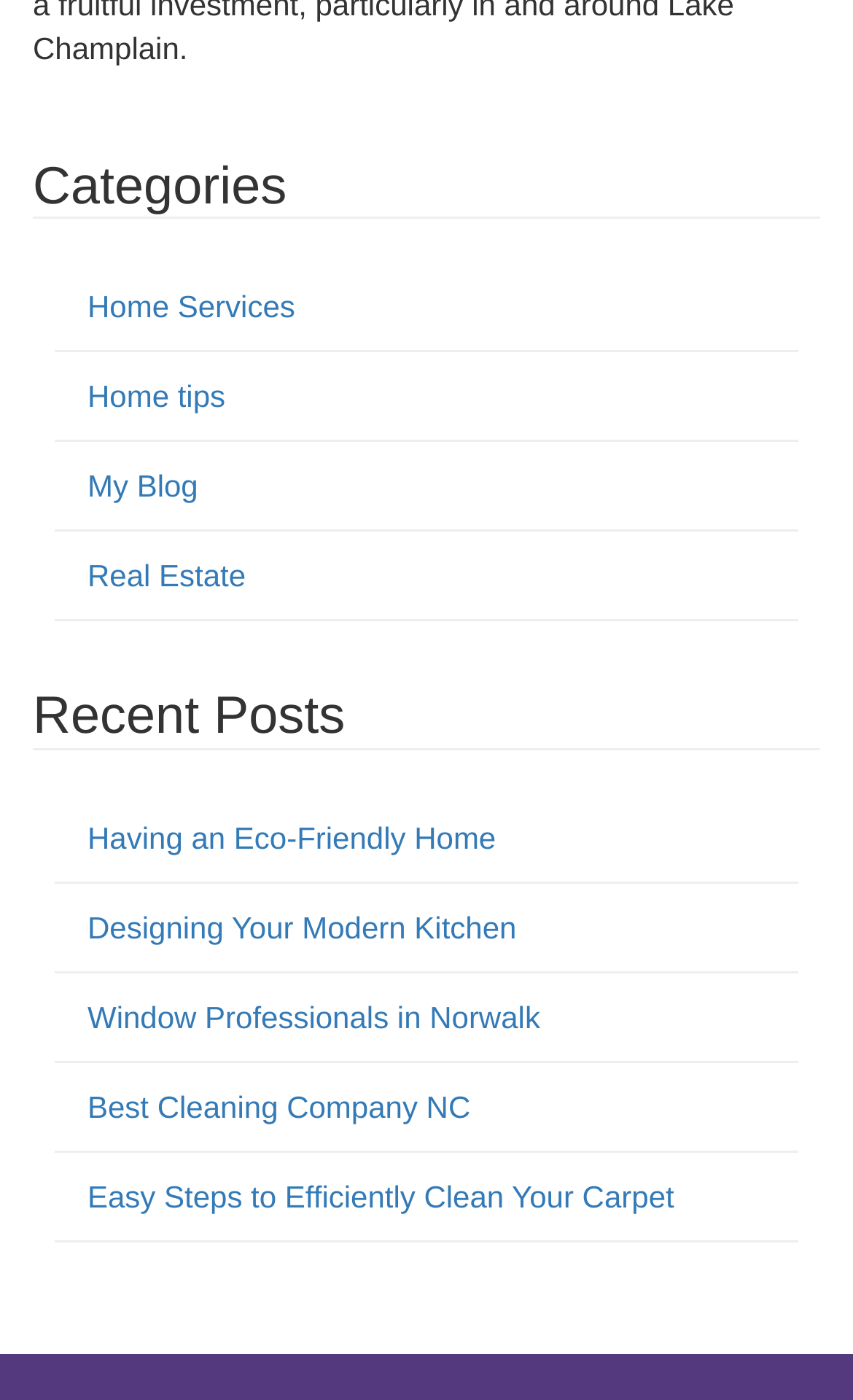From the element description: "Best Cleaning Company NC", extract the bounding box coordinates of the UI element. The coordinates should be expressed as four float numbers between 0 and 1, in the order [left, top, right, bottom].

[0.103, 0.778, 0.552, 0.803]